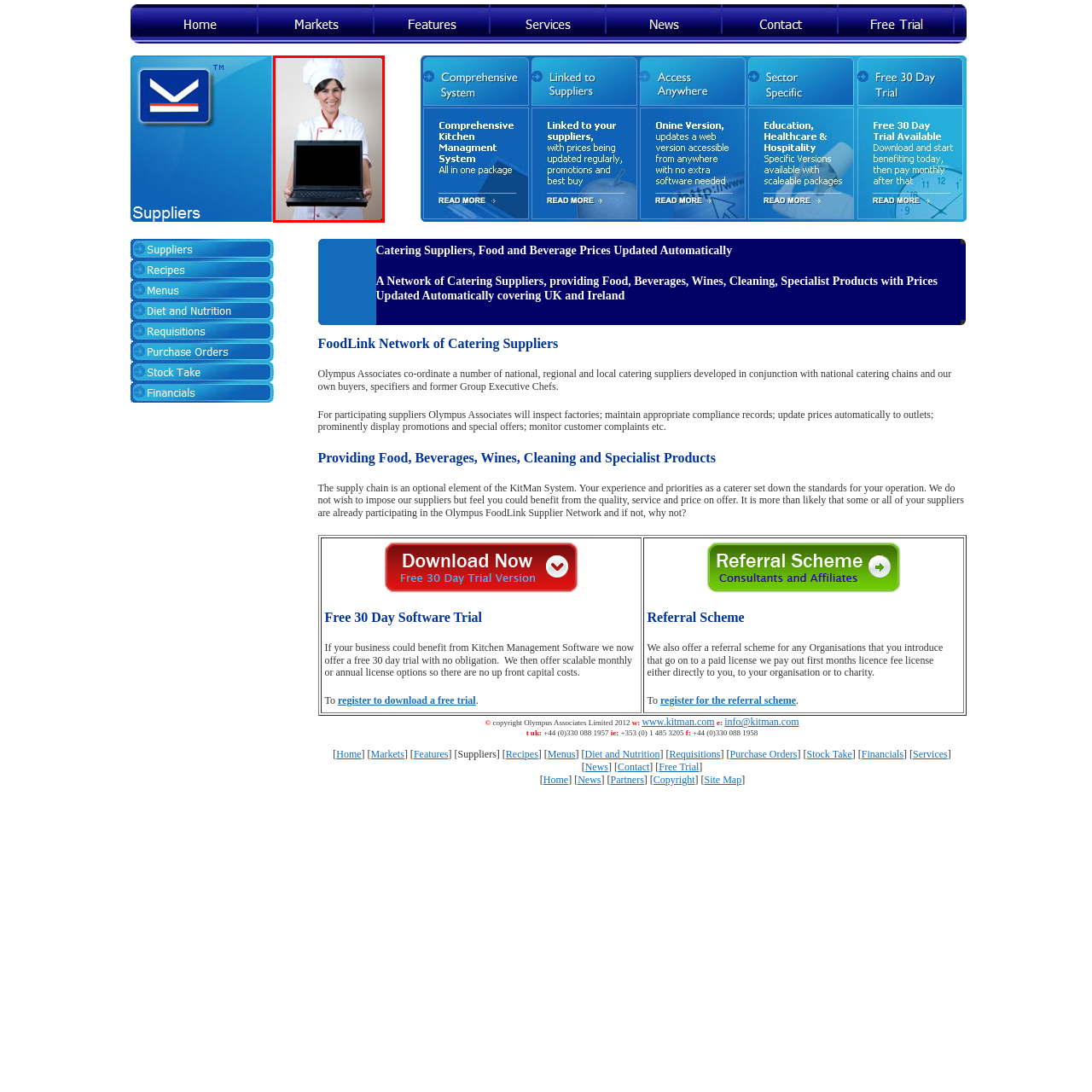What is the chef holding?
Analyze the image surrounded by the red bounding box and provide a thorough answer.

The image shows the chef standing against a plain background, holding out a laptop towards the viewer, which is a key element in the scene, emphasizing her friendly demeanor and the technology she is showcasing.